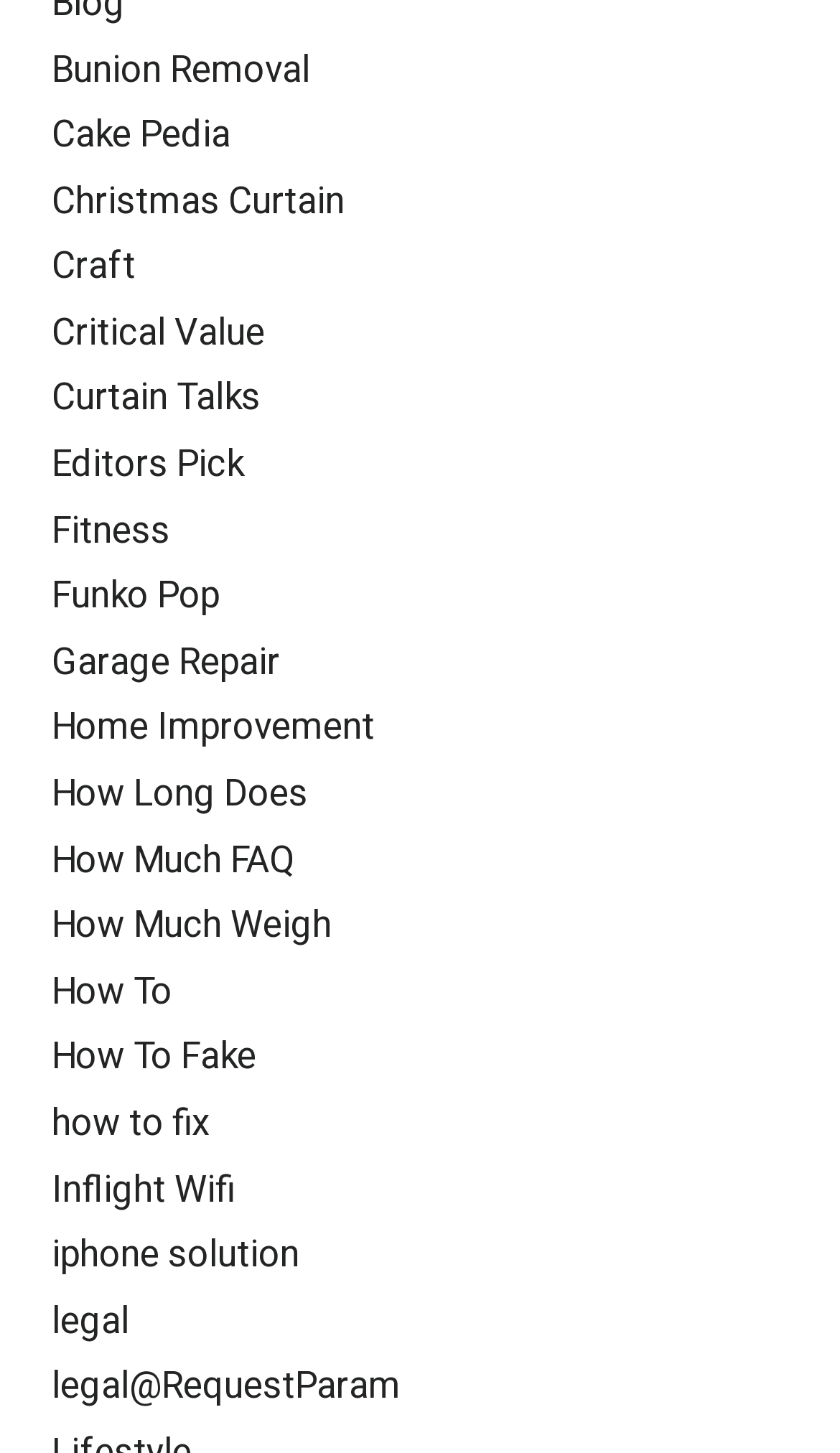Identify the bounding box coordinates of the clickable section necessary to follow the following instruction: "Click on Bunion Removal". The coordinates should be presented as four float numbers from 0 to 1, i.e., [left, top, right, bottom].

[0.062, 0.029, 0.369, 0.066]